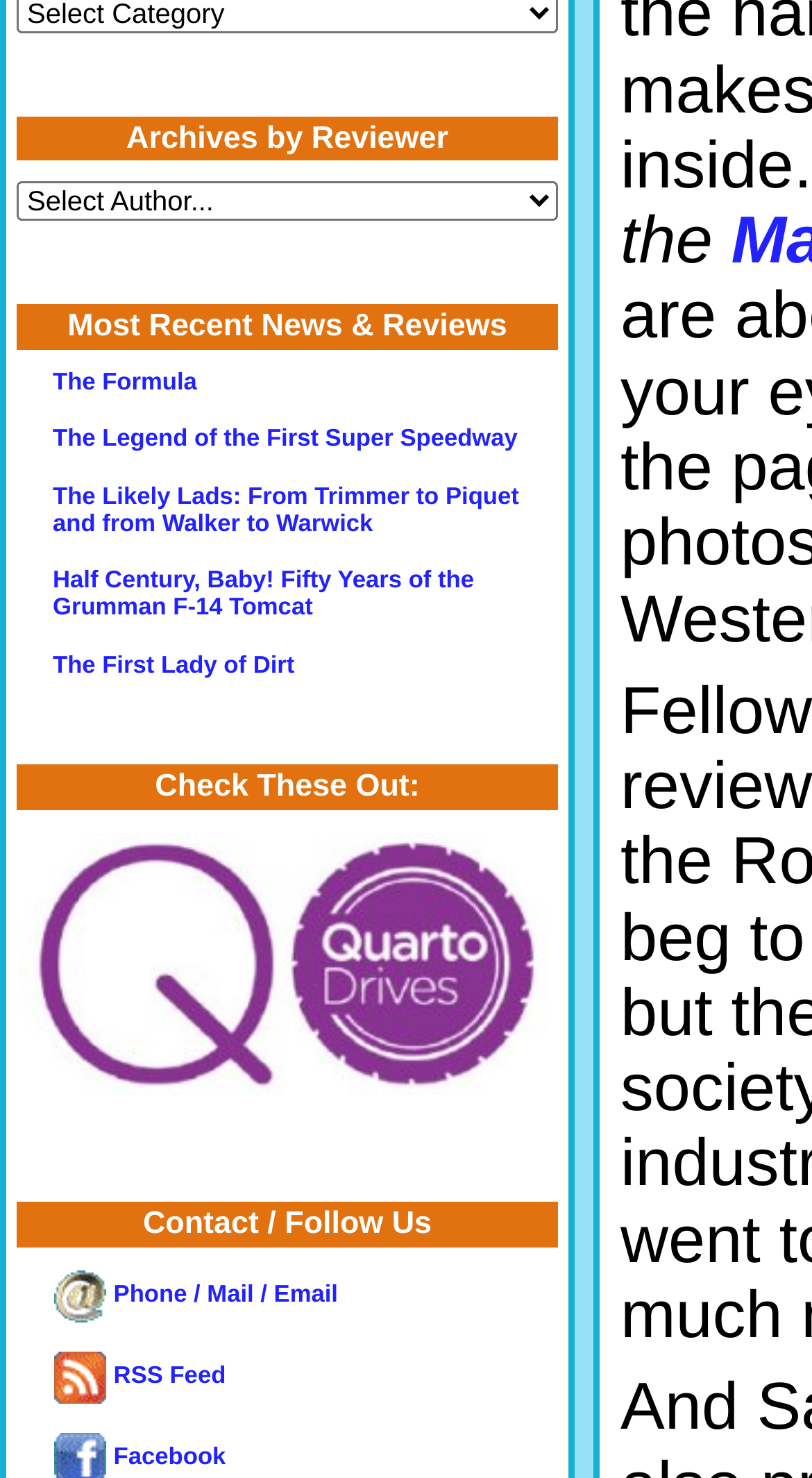What is the last link under 'Check These Out:'?
Using the image, provide a concise answer in one word or a short phrase.

QuartoDrives.jpg